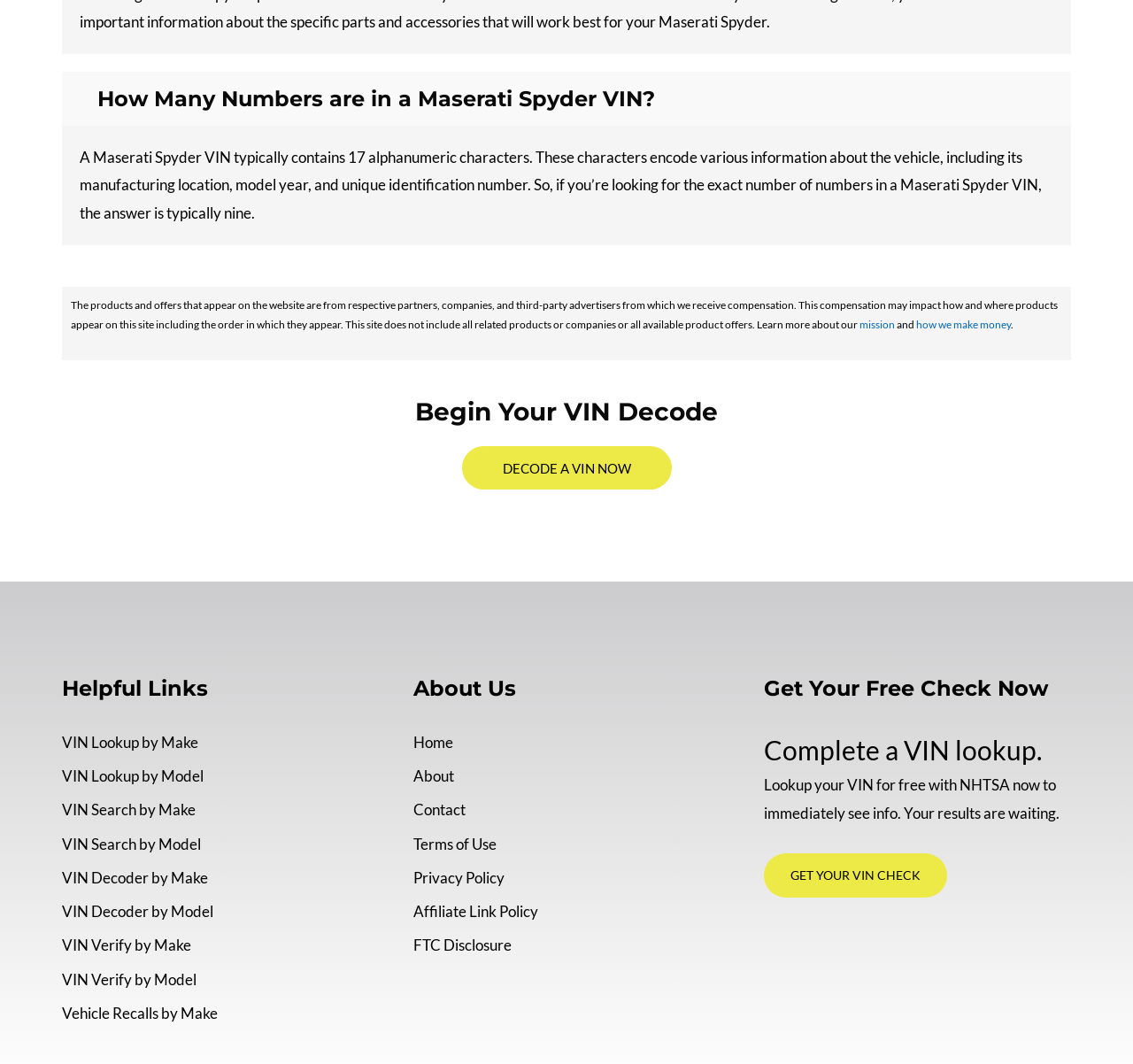Locate the bounding box coordinates of the area that needs to be clicked to fulfill the following instruction: "Get your free VIN check". The coordinates should be in the format of four float numbers between 0 and 1, namely [left, top, right, bottom].

[0.674, 0.802, 0.836, 0.844]